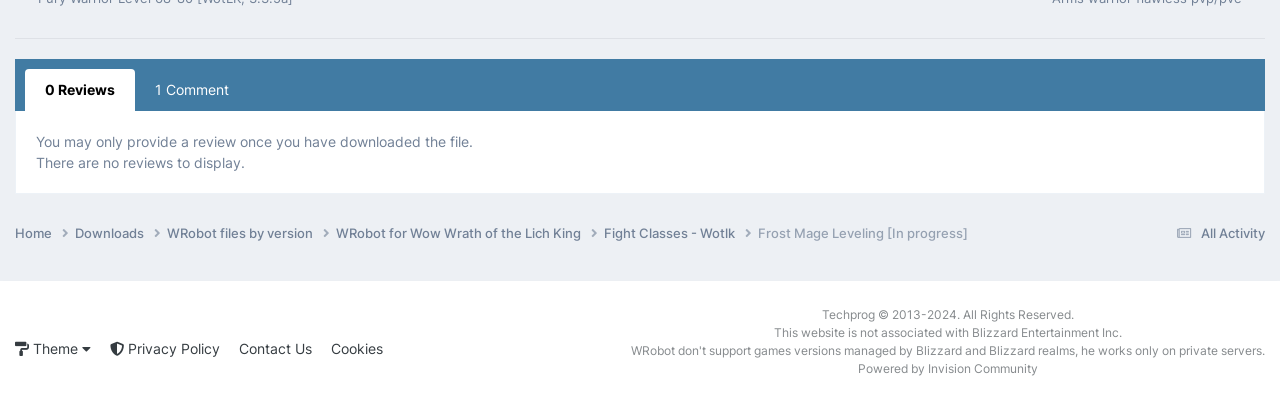Determine the coordinates of the bounding box for the clickable area needed to execute this instruction: "Select the '1 Comment' tab".

[0.105, 0.175, 0.195, 0.28]